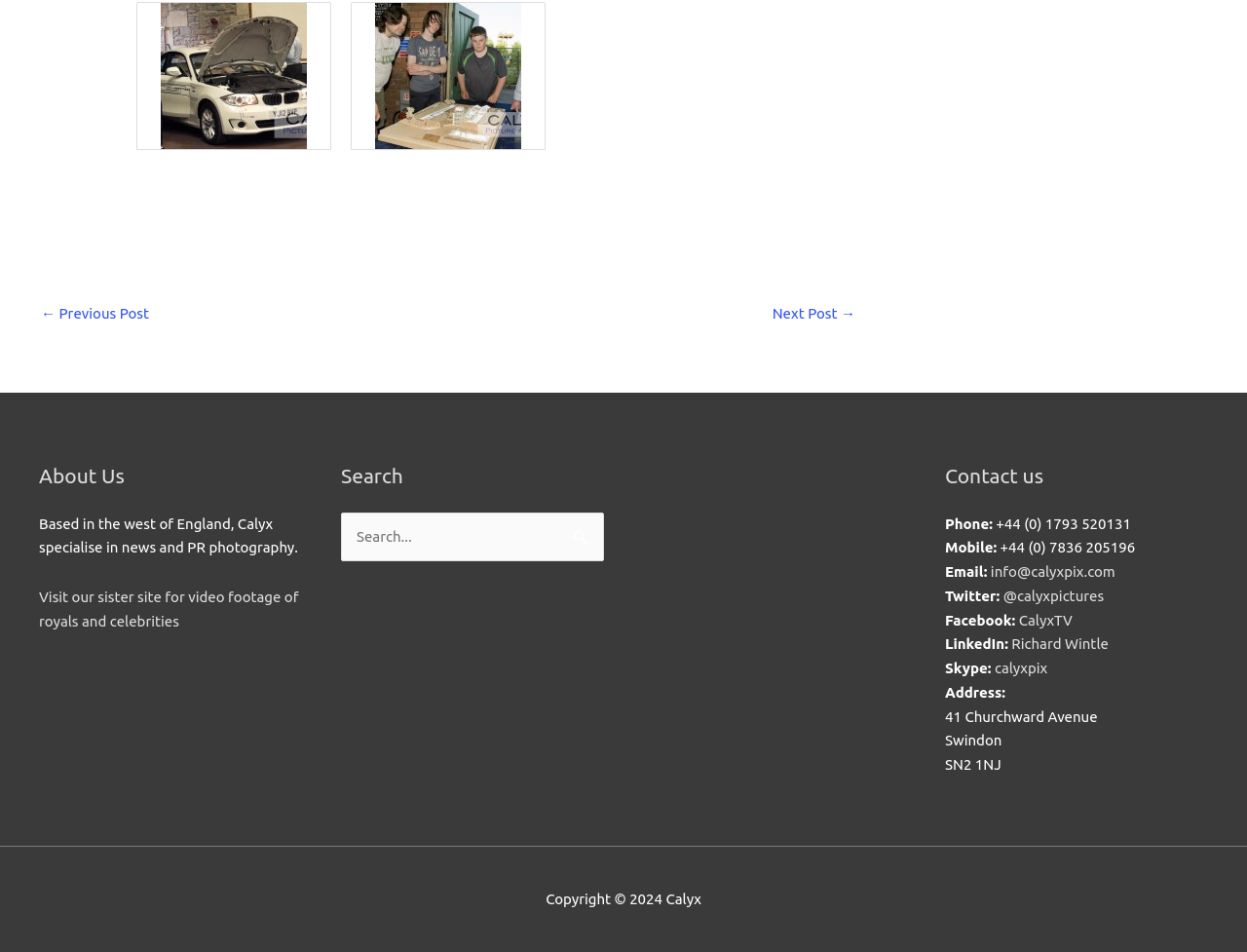Please identify the bounding box coordinates of the element on the webpage that should be clicked to follow this instruction: "Click the 'Search' button". The bounding box coordinates should be given as four float numbers between 0 and 1, formatted as [left, top, right, bottom].

[0.449, 0.538, 0.484, 0.58]